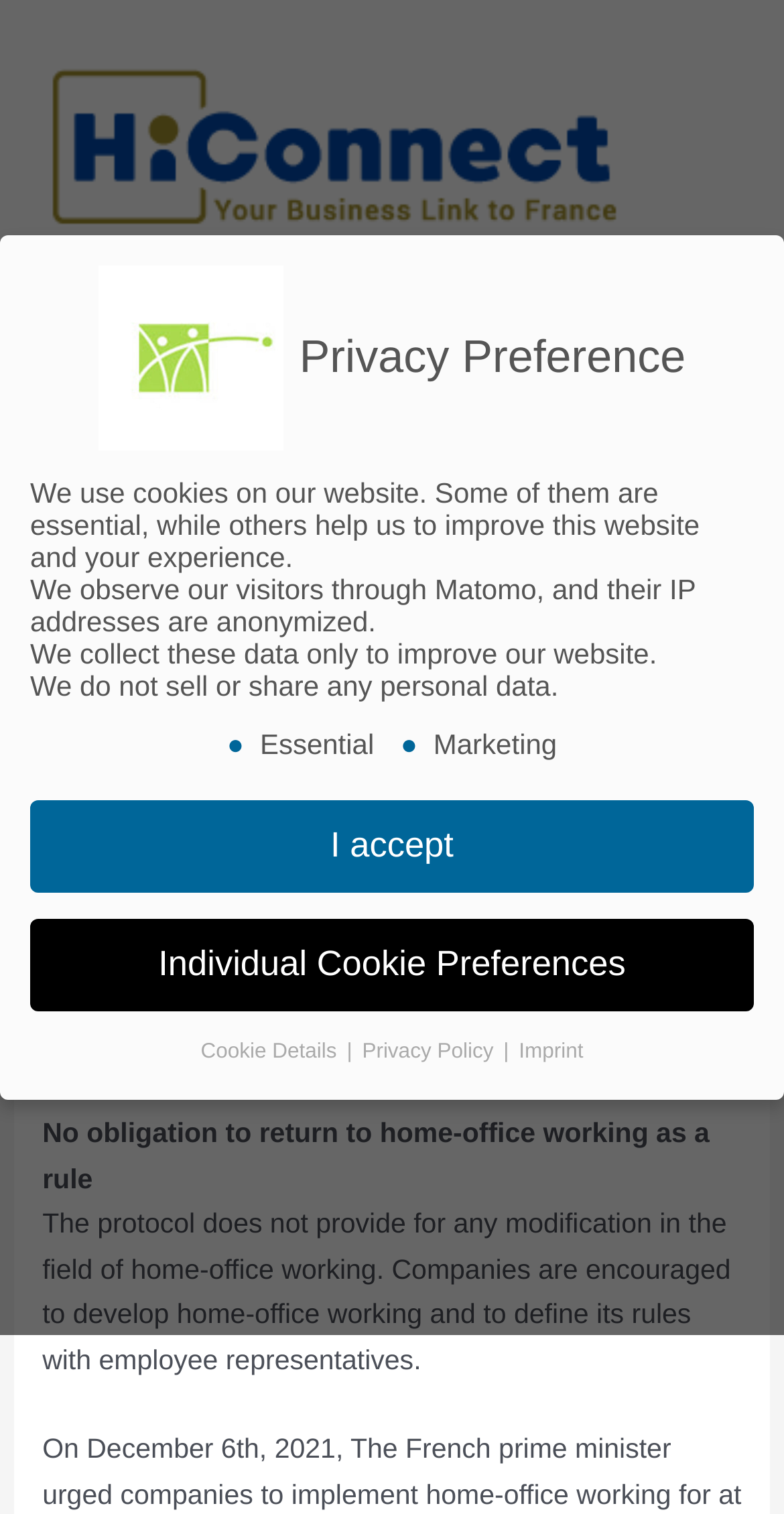Provide the bounding box coordinates of the HTML element this sentence describes: "Accept all". The bounding box coordinates consist of four float numbers between 0 and 1, i.e., [left, top, right, bottom].

[0.108, 0.928, 0.371, 0.982]